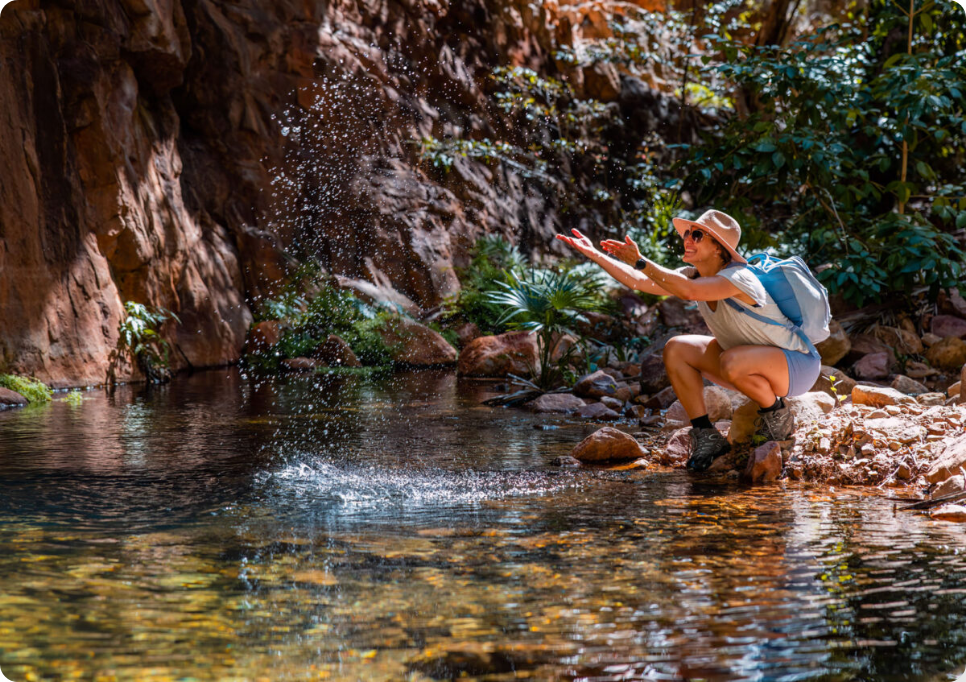What is the purpose of this image?
Provide a fully detailed and comprehensive answer to the question.

This image reflects Tourism Australia's commitment to showcasing the enchanting experiences available in the country, highlighting the joy of discovery amidst stunning natural settings and inviting viewers to experience the thrill of outdoor exploration.